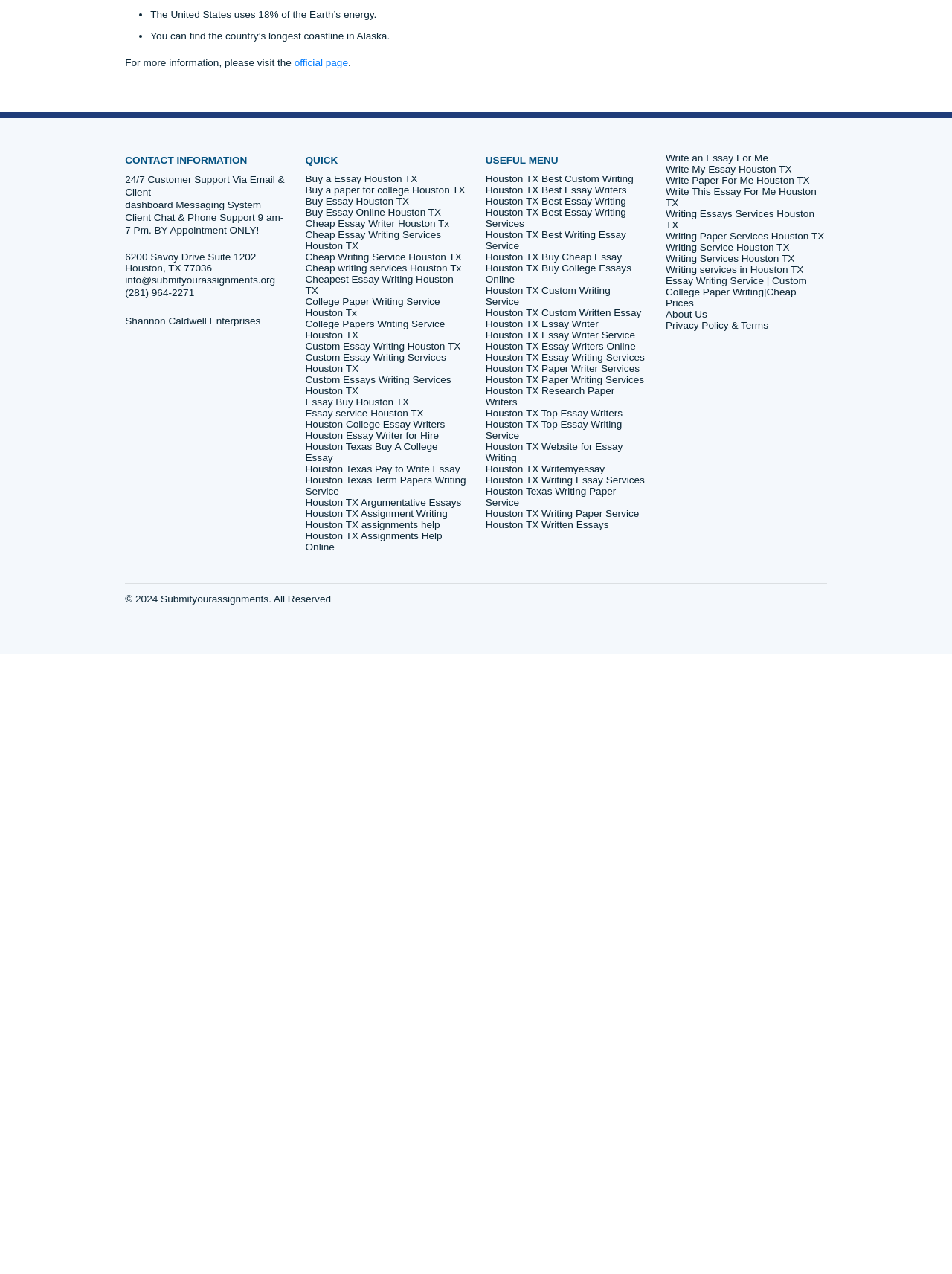Pinpoint the bounding box coordinates of the area that must be clicked to complete this instruction: "Call the phone number '(281) 964-2271'".

[0.155, 0.661, 0.24, 0.671]